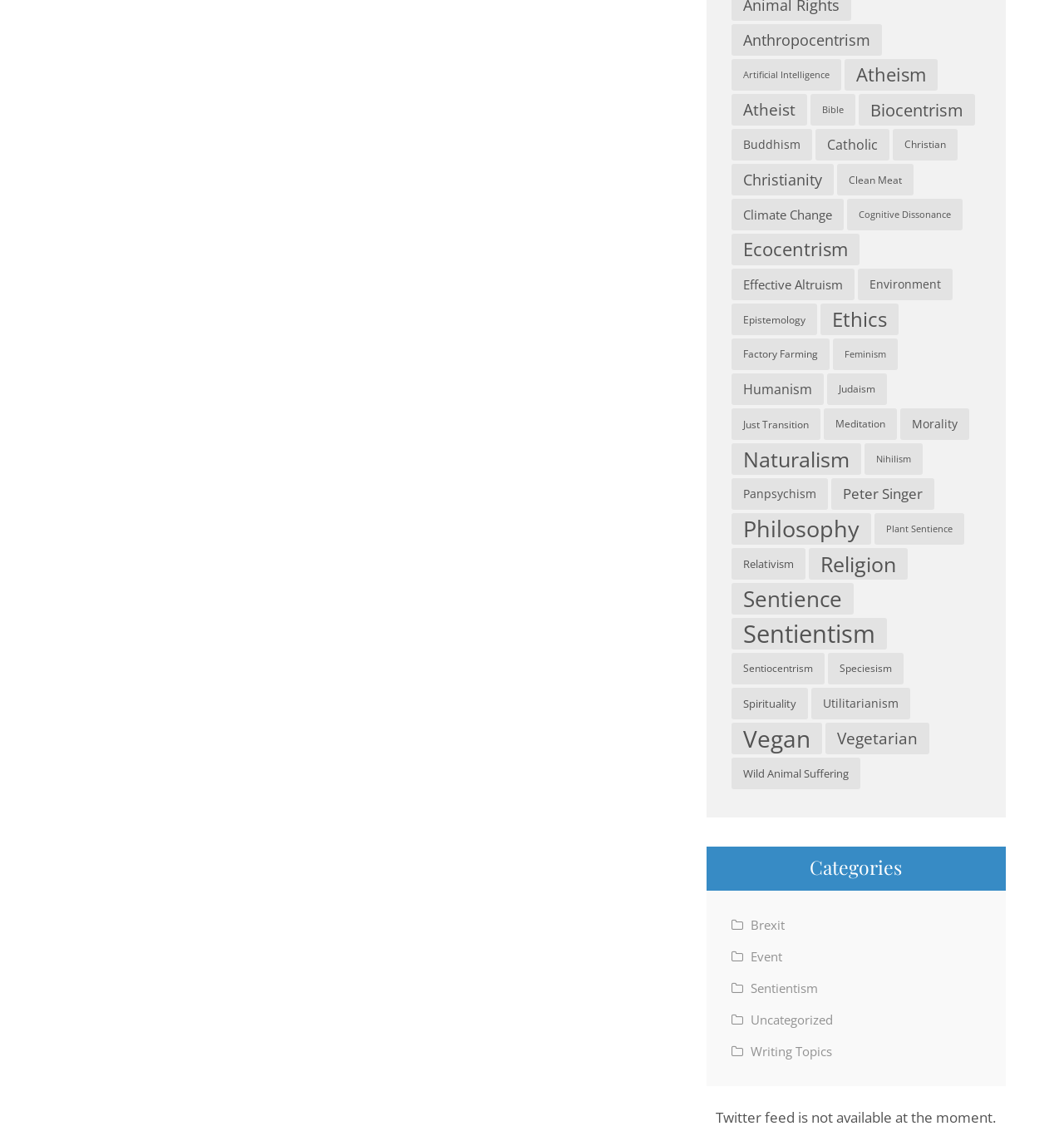What is the purpose of the webpage?
Please utilize the information in the image to give a detailed response to the question.

I looked at the links and structure of the webpage and inferred that its purpose is to categorize and provide information on various topics, including philosophy, ethics, and social issues.